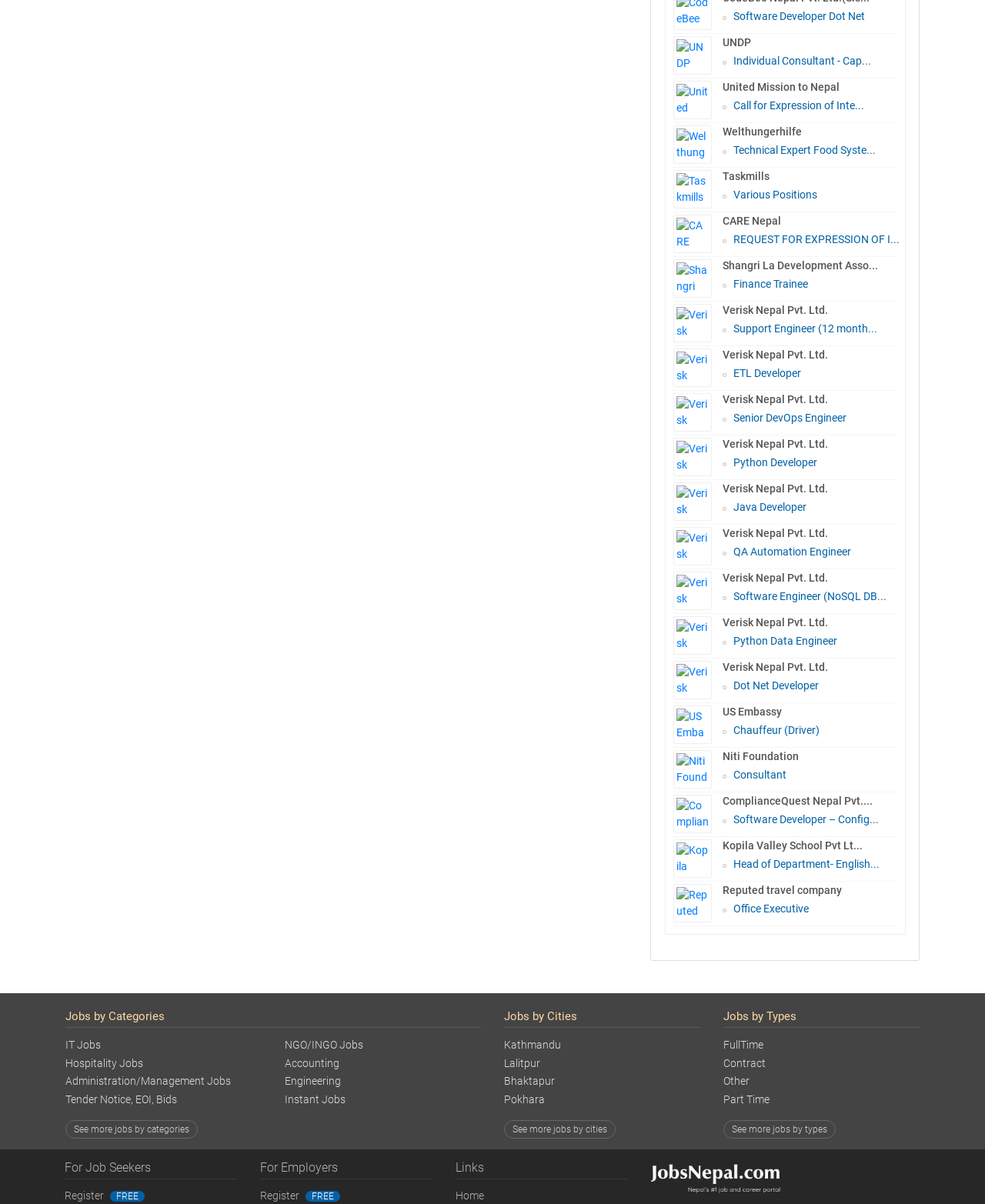Given the element description: "Accounting", predict the bounding box coordinates of the UI element it refers to, using four float numbers between 0 and 1, i.e., [left, top, right, bottom].

[0.289, 0.876, 0.488, 0.891]